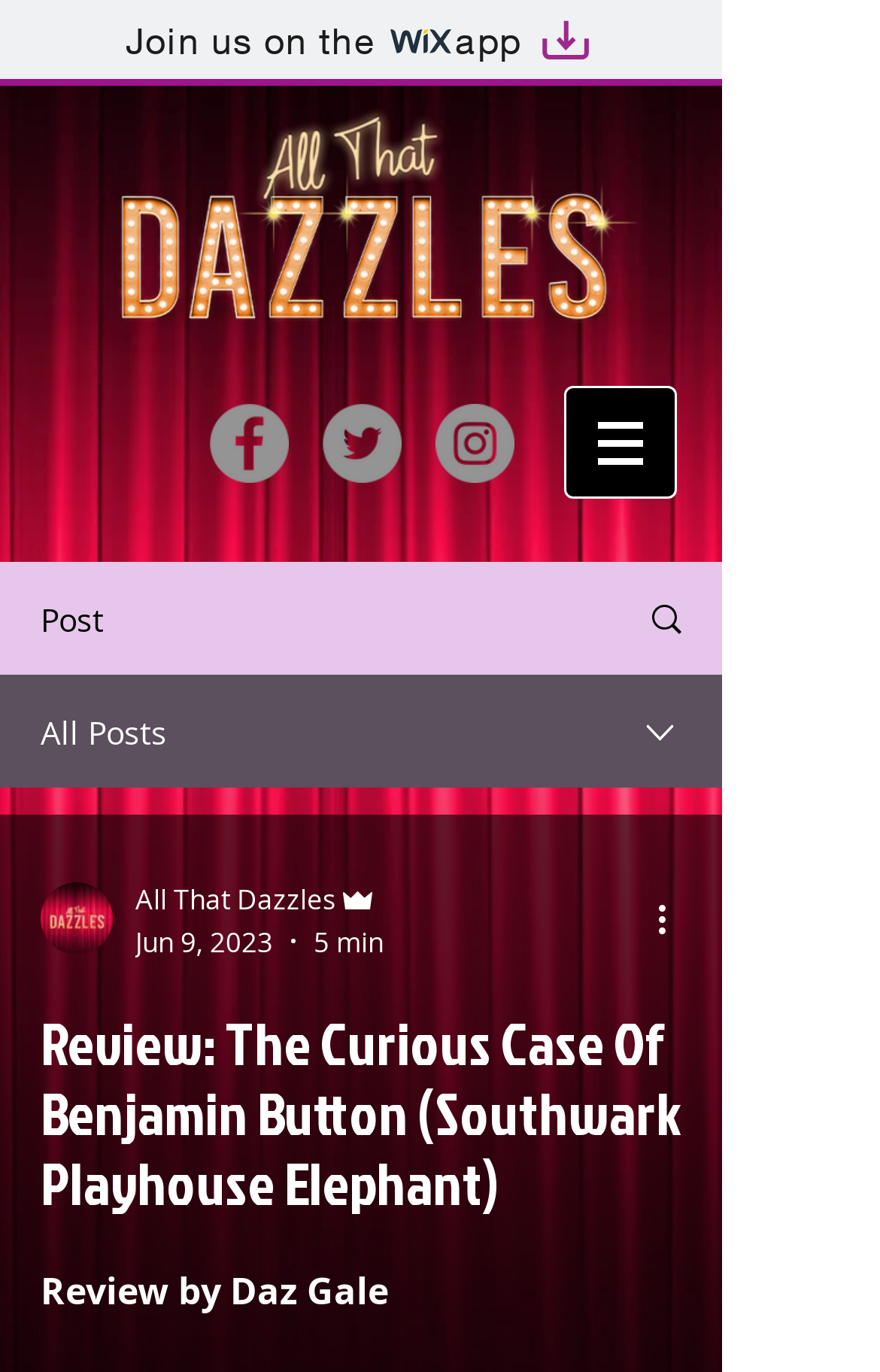Use a single word or phrase to answer the question: 
How many social media platforms are listed in the Social Bar?

3